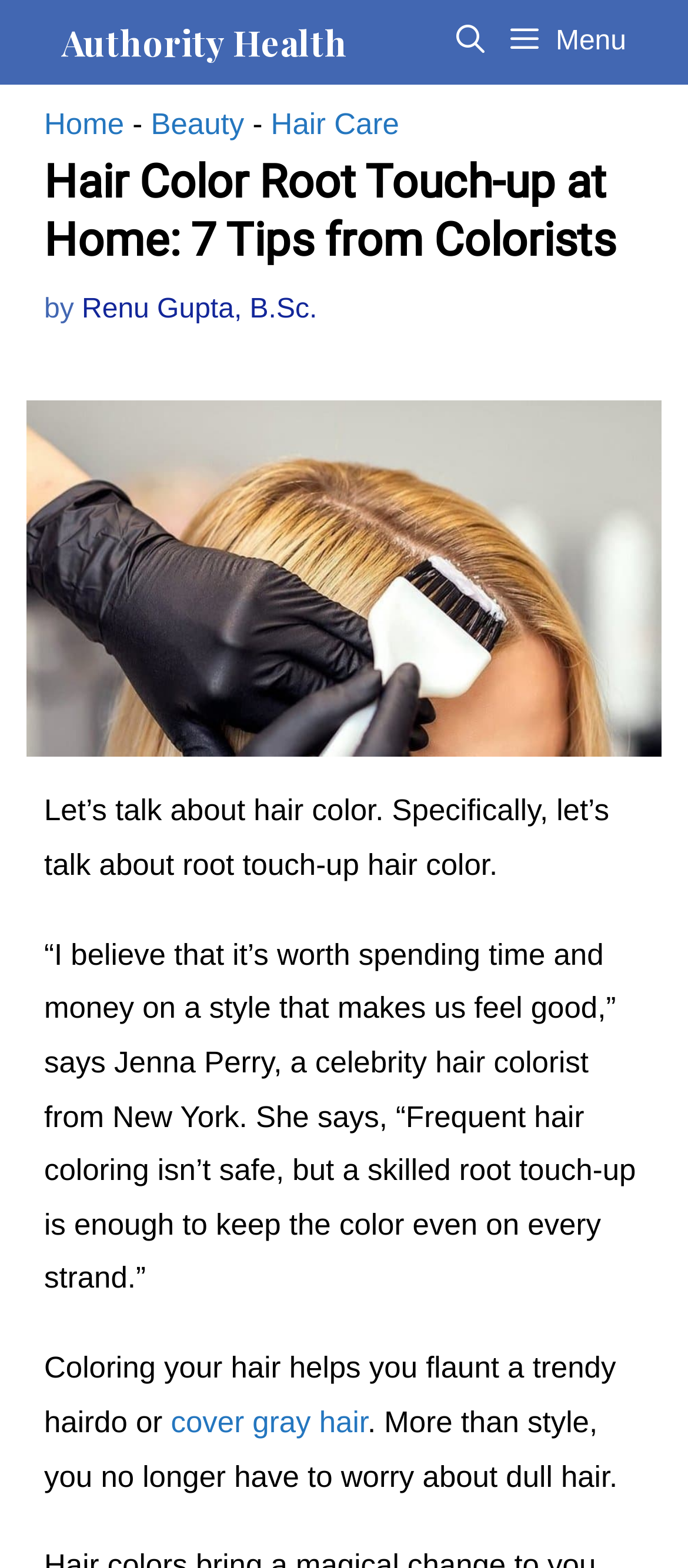Generate an in-depth caption that captures all aspects of the webpage.

The webpage is about hair color root touch-up at home, with a focus on sharing tips and procedures from hair colorists. At the top left of the page, there is a link to "Authority Health". Next to it, on the top right, are two more links: "Open Search Bar" and a button with a menu icon. 

Below these links, there is a header section that spans the entire width of the page. Within this section, there is a navigation menu with breadcrumbs, consisting of links to "Home", "Beauty", and "Hair Care". 

The main title of the webpage, "Hair Color Root Touch-up at Home: 7 Tips from Colorists", is displayed prominently in the header section. Below the title, there is a byline crediting the author, Renu Gupta, B.Sc. 

On the right side of the page, there is a large image related to hair color root touch-up at home. Below the image, there are several blocks of text. The first block introduces the topic of hair color and root touch-up, while the second block quotes a celebrity hair colorist, Jenna Perry, discussing the importance of skilled root touch-up. 

The third block of text continues the discussion on hair coloring, with a link to "cover gray hair" embedded within the text. Overall, the webpage appears to be an informative article sharing tips and expert advice on hair color root touch-up at home.